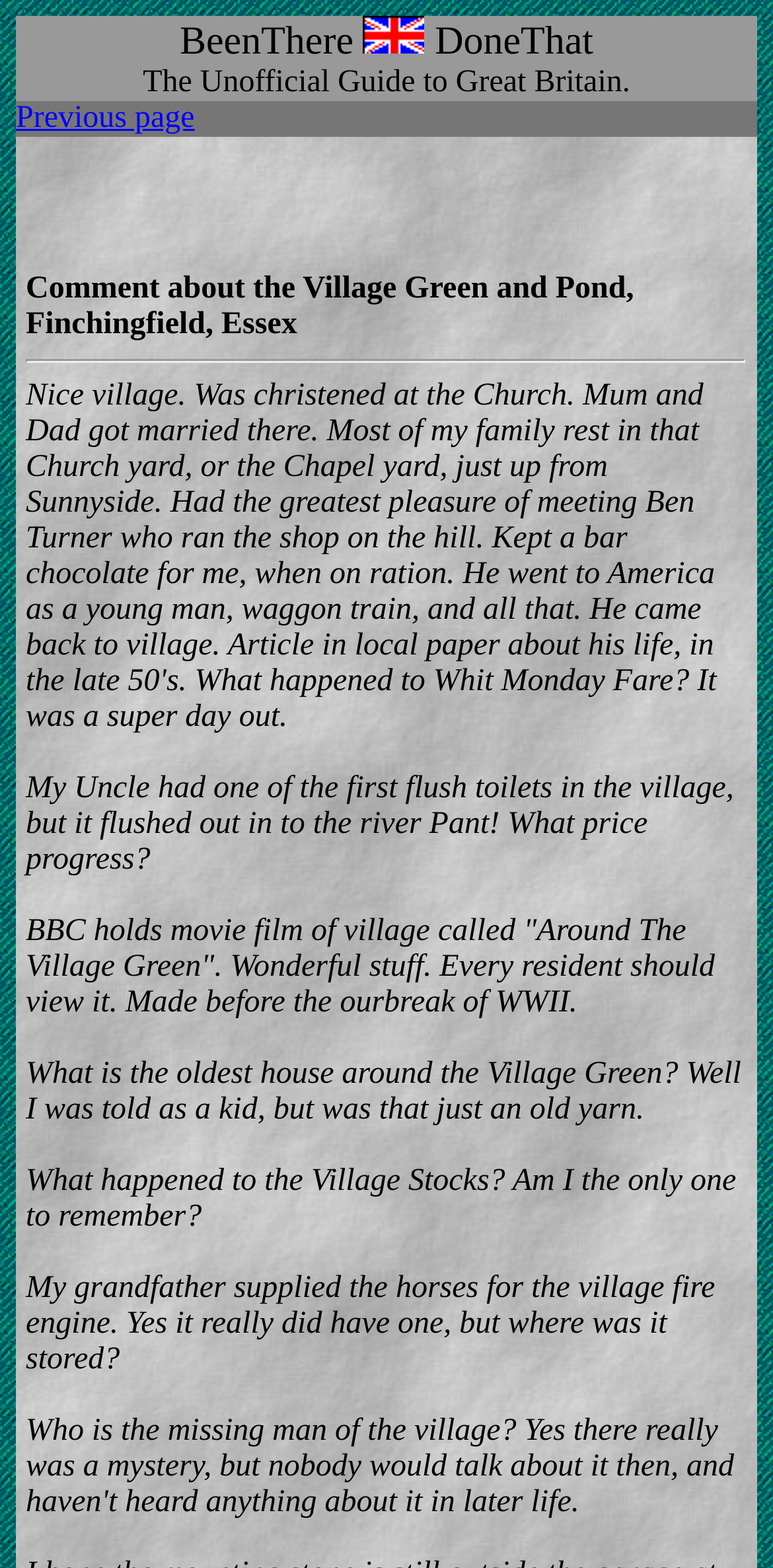Please respond to the question with a concise word or phrase:
How many separators are on this page?

1